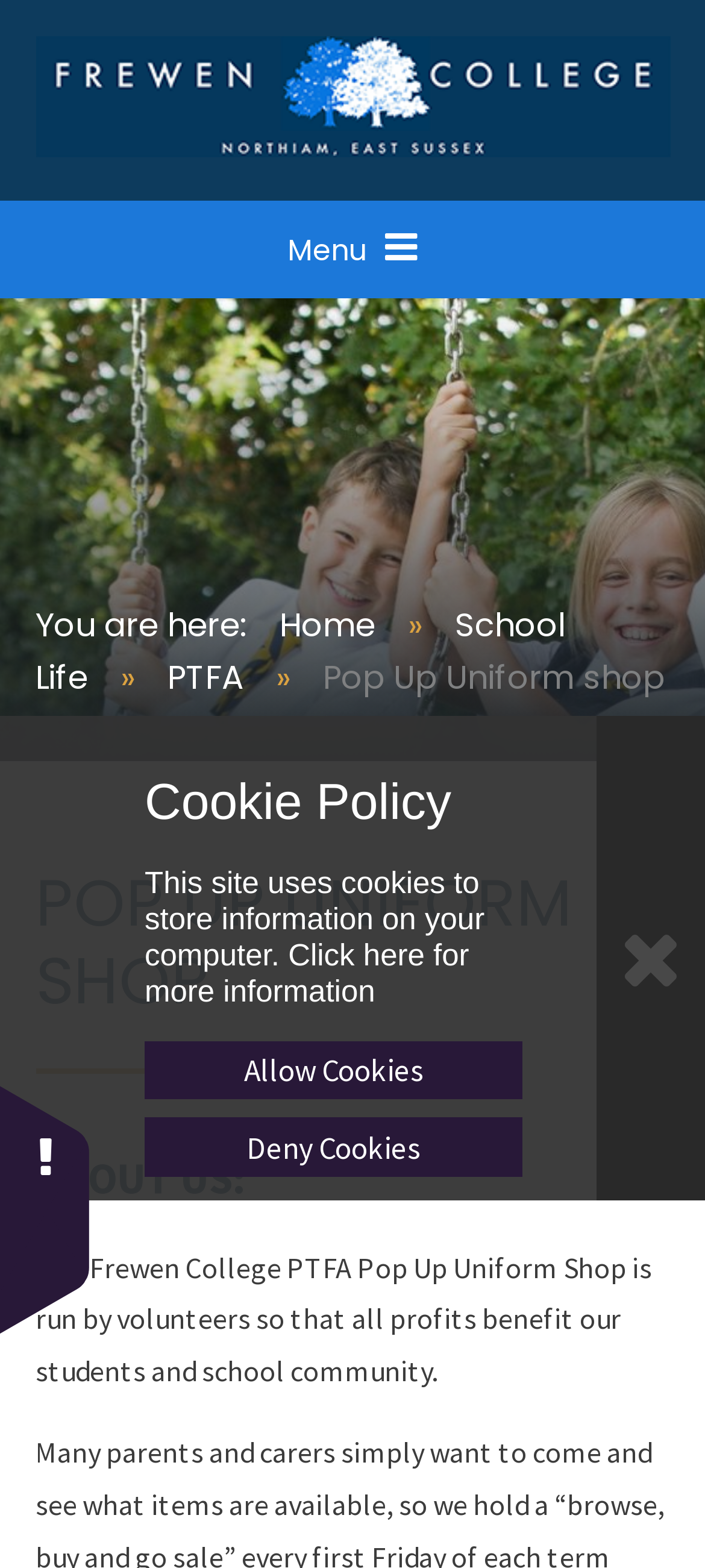Craft a detailed narrative of the webpage's structure and content.

The webpage is about the Uniform Pop Up Shop for Frewen College. At the top left, there is a "Skip to content" link. Next to it, there is a link to "Frewen College" accompanied by an image with the same name. Below these elements, there is a "Menu" button on the left side, which expands to reveal a menu with links to "Home", "School Life", "PTFA", and "Pop Up Uniform shop". 

The main content of the page is divided into sections. The first section has a heading "POP UP UNIFORM SHOP" and takes up most of the width of the page. Below it, there is a section with a heading "ABOUT US:" and a paragraph of text describing the Frewen College PTFA Pop Up Uniform Shop.

On the bottom left, there is a "Cookie Settings" element, which is followed by a section with a heading "Cookie Policy". This section contains an article with a paragraph of text about the use of cookies on the site, a link to "Click here for more information", and two buttons to "Allow Cookies" or "Deny Cookies". 

On the bottom right, there is a button with an icon.